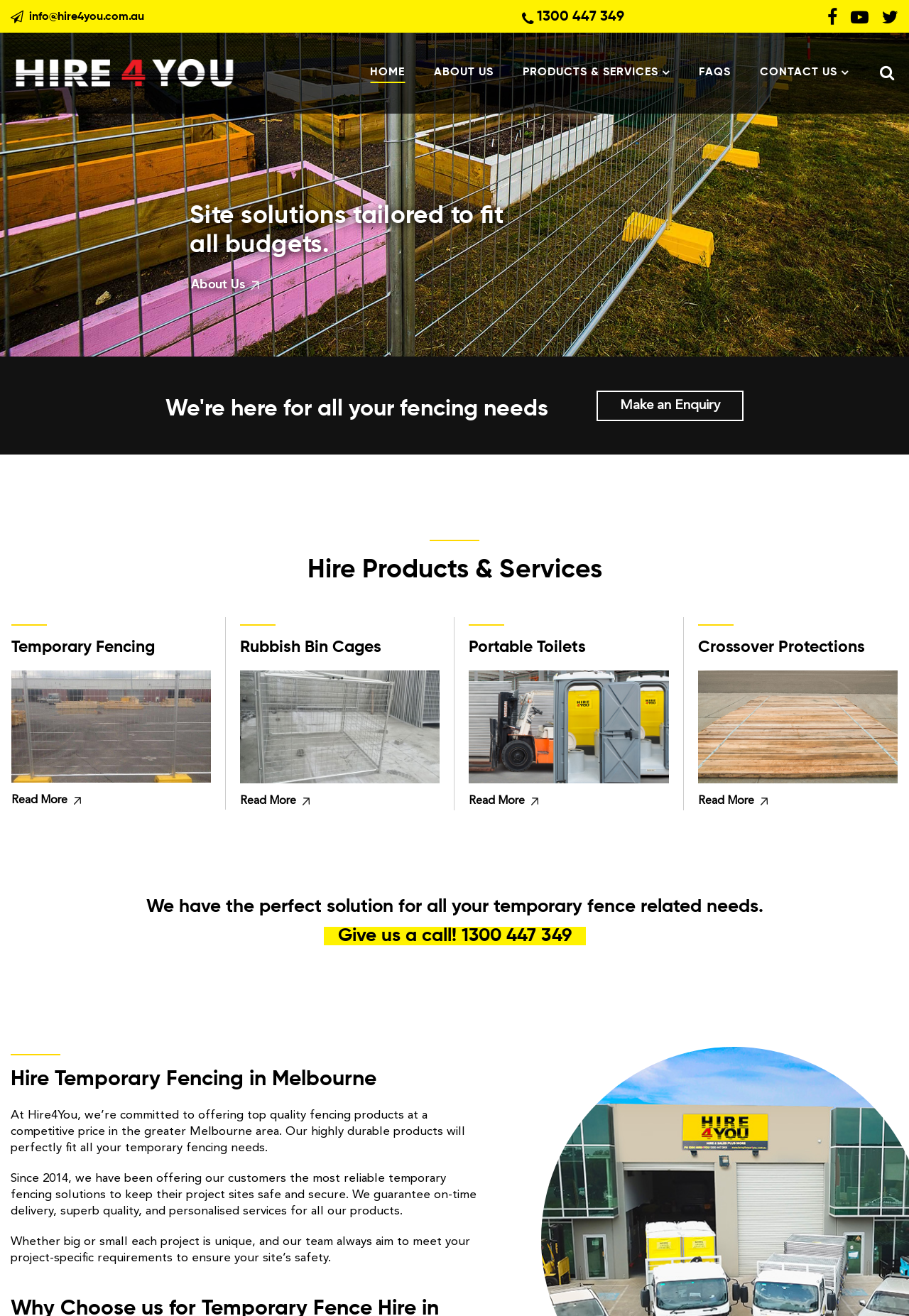What is the company name?
Answer the question with a thorough and detailed explanation.

The company name is 'Hire 4 You' which can be found in the top left corner of the webpage as a link and also as an image.